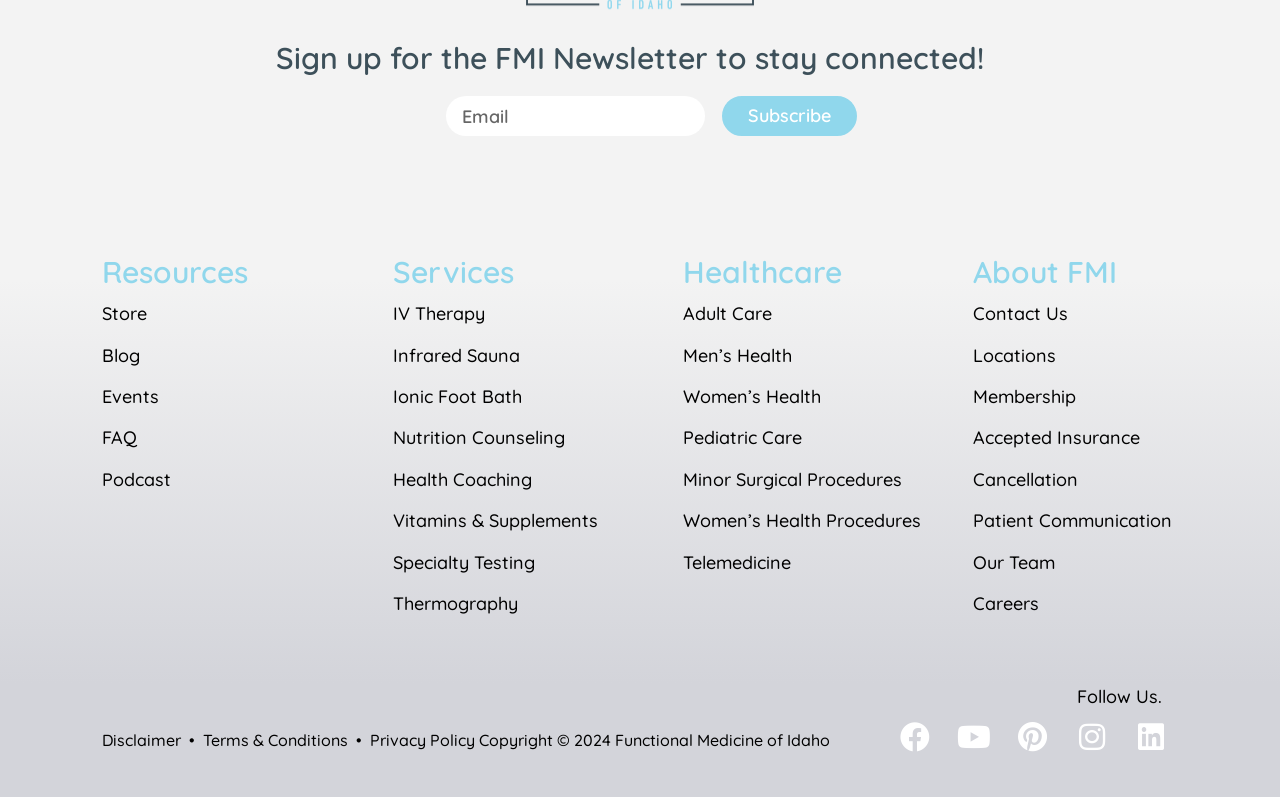Please identify the bounding box coordinates of the element I need to click to follow this instruction: "Subscribe to the newsletter".

[0.564, 0.121, 0.67, 0.171]